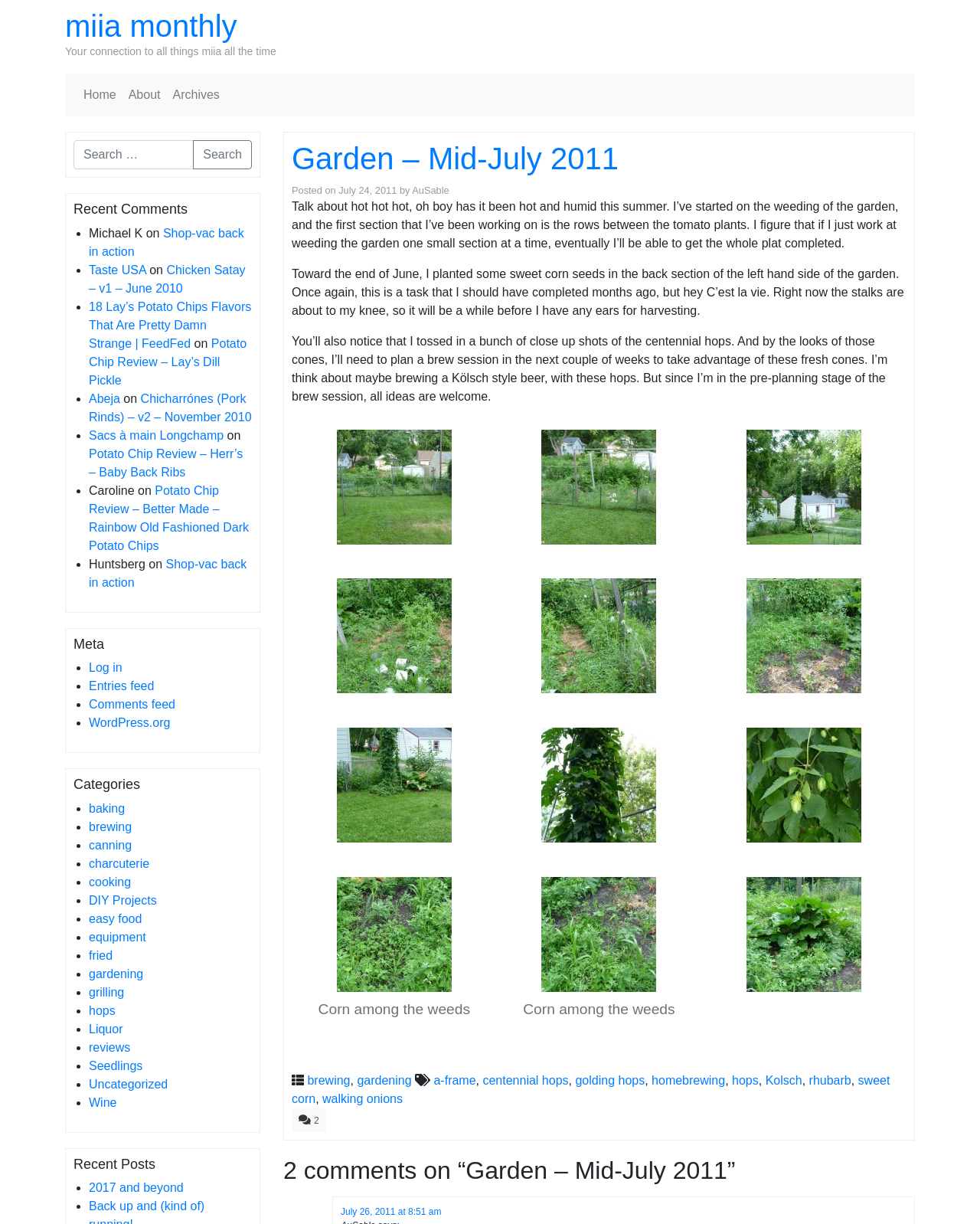Provide an in-depth caption for the elements present on the webpage.

The webpage is titled "Garden – Mid-July 2011 | miia monthly" and has a prominent heading "miia monthly" at the top left corner. Below the heading, there is a static text "Your connection to all things miia all the time". 

On the top right corner, there is a link "Skip to content". Below it, there are four links: "Home", "About", "Archives", and a search box with a button "Search". 

The main content of the webpage is divided into three sections. The first section is titled "Recent Comments" and lists eight recent comments with links to the corresponding articles. Each comment is preceded by a bullet point and includes the name of the commenter and the title of the article.

The second section is titled "Meta" and lists five links: "Log in", "Entries feed", "Comments feed", and "WordPress.org". 

The third section is titled "Categories" and lists 15 categories, each with a link to the corresponding page. The categories include "baking", "brewing", "canning", "charcuterie", "cooking", "DIY Projects", "easy food", "equipment", "fried", "gardening", "grilling", "hops", and "Liquor".